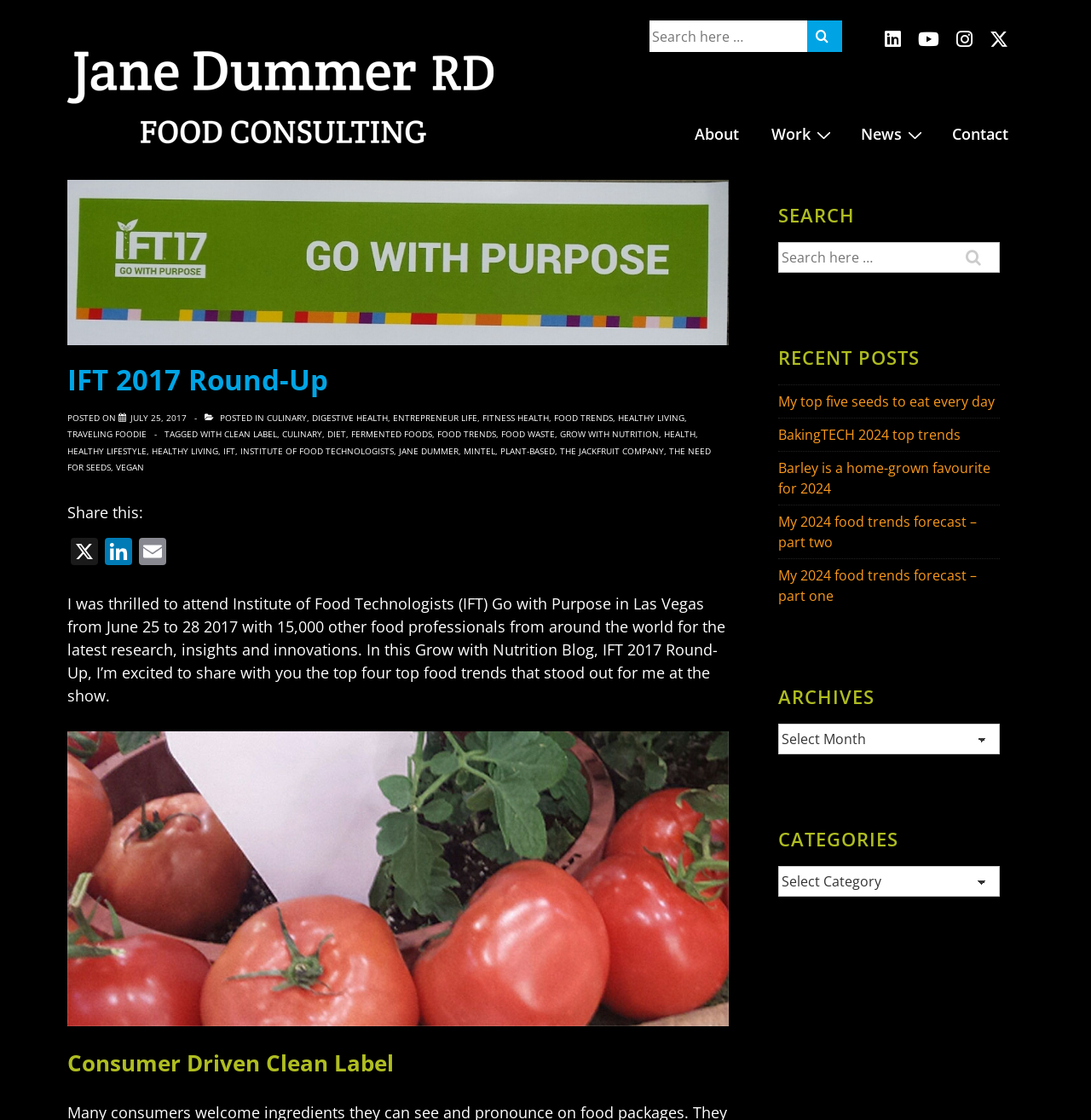Determine the coordinates of the bounding box that should be clicked to complete the instruction: "Read the IFT 2017 Round-Up post". The coordinates should be represented by four float numbers between 0 and 1: [left, top, right, bottom].

[0.062, 0.324, 0.668, 0.354]